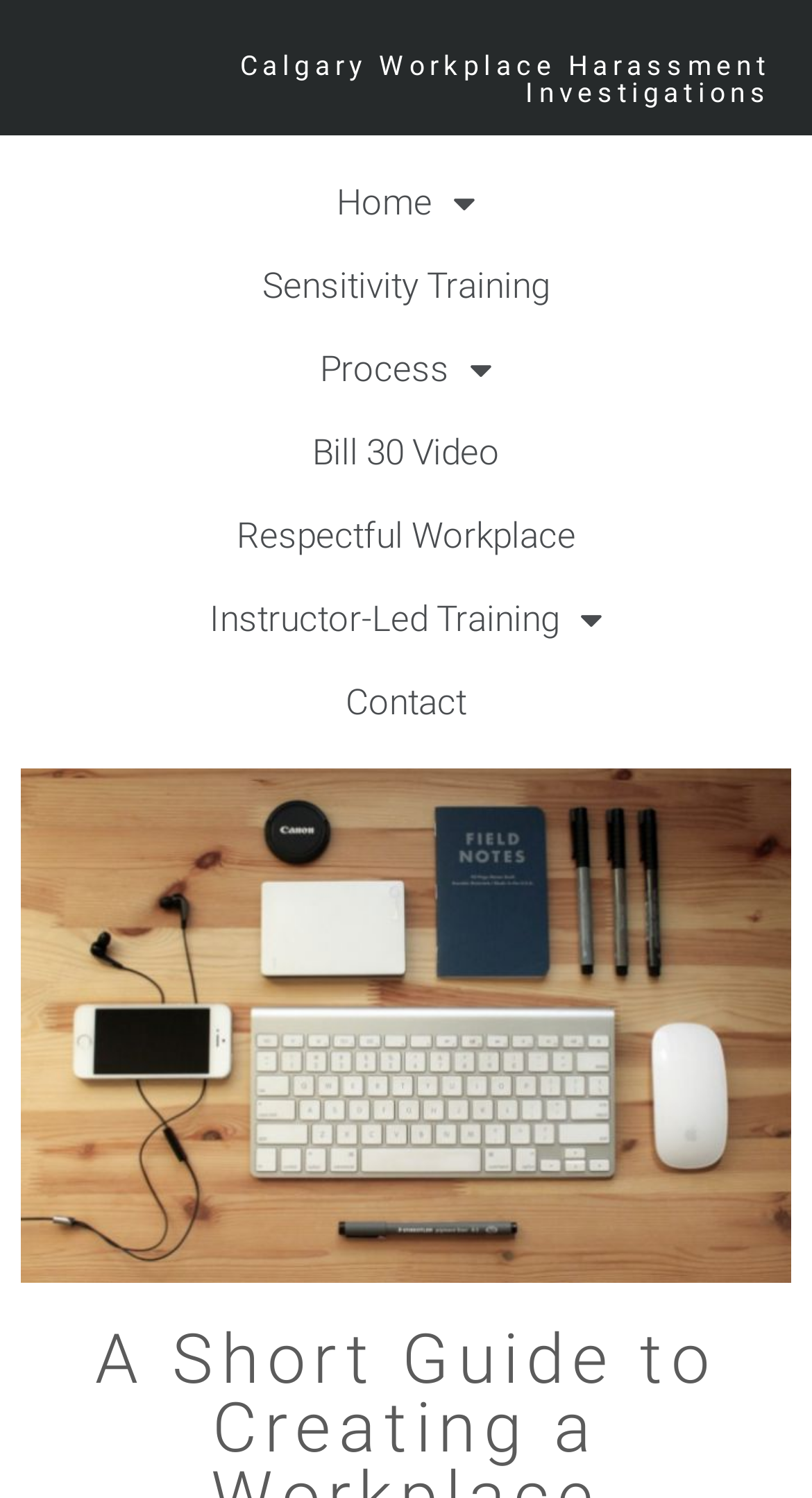Identify the bounding box coordinates for the UI element described by the following text: "Contact". Provide the coordinates as four float numbers between 0 and 1, in the format [left, top, right, bottom].

[0.005, 0.441, 0.995, 0.496]